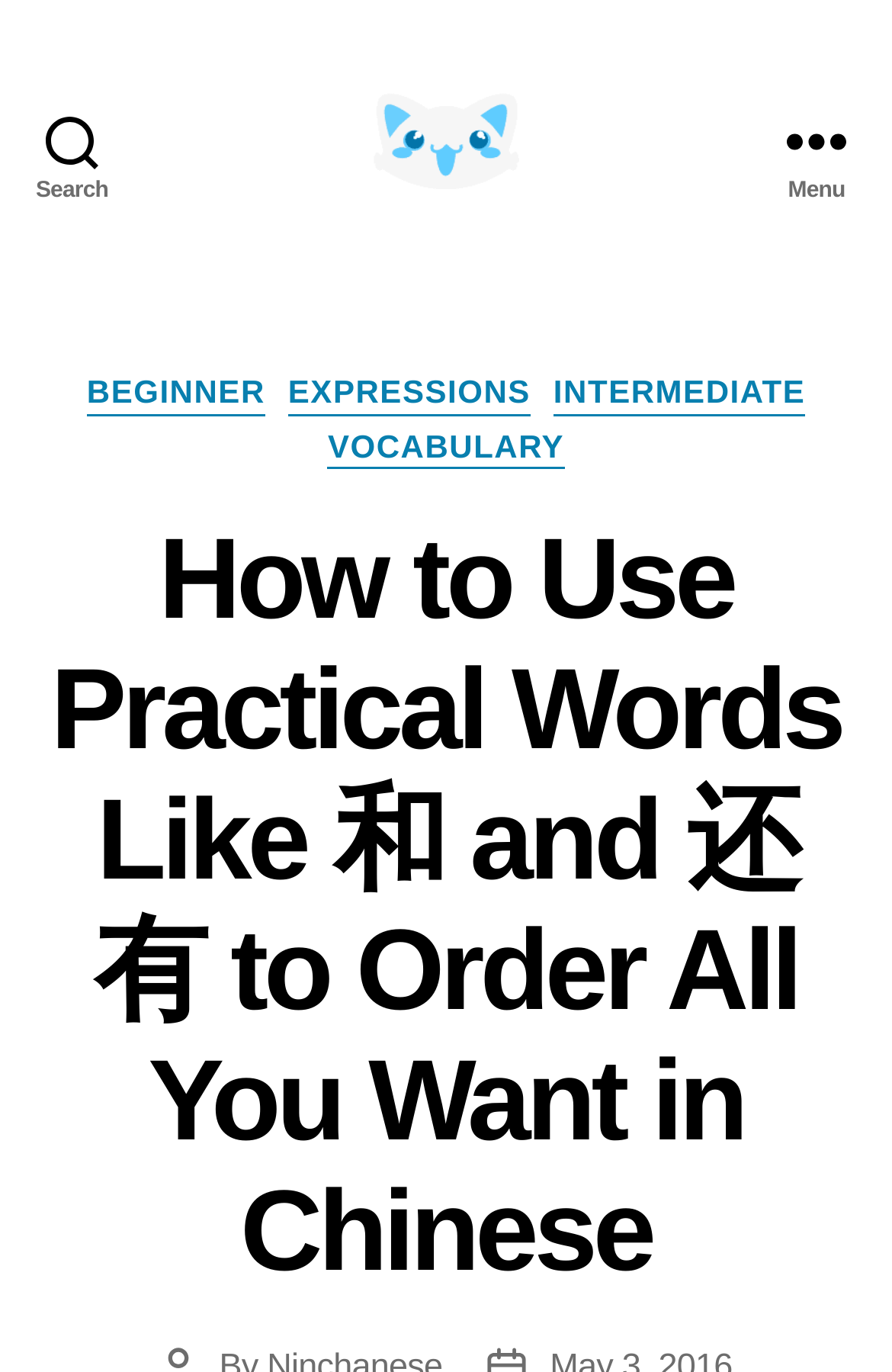Find the bounding box coordinates of the element's region that should be clicked in order to follow the given instruction: "Read the article about ordering food in Chinese". The coordinates should consist of four float numbers between 0 and 1, i.e., [left, top, right, bottom].

[0.051, 0.375, 0.949, 0.945]